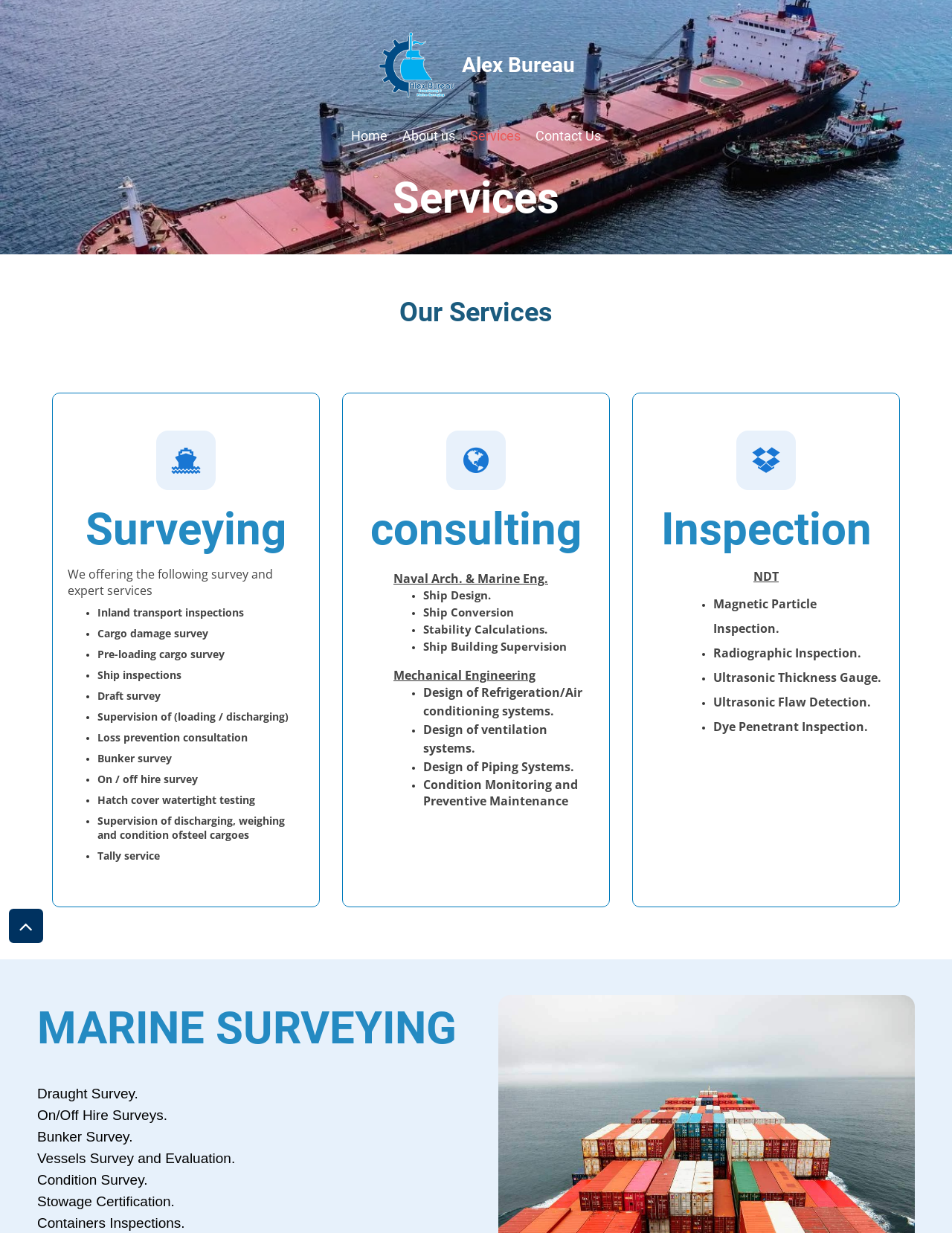Determine the bounding box coordinates for the UI element described. Format the coordinates as (top-left x, top-left y, bottom-right x, bottom-right y) and ensure all values are between 0 and 1. Element description: About us

[0.415, 0.1, 0.486, 0.121]